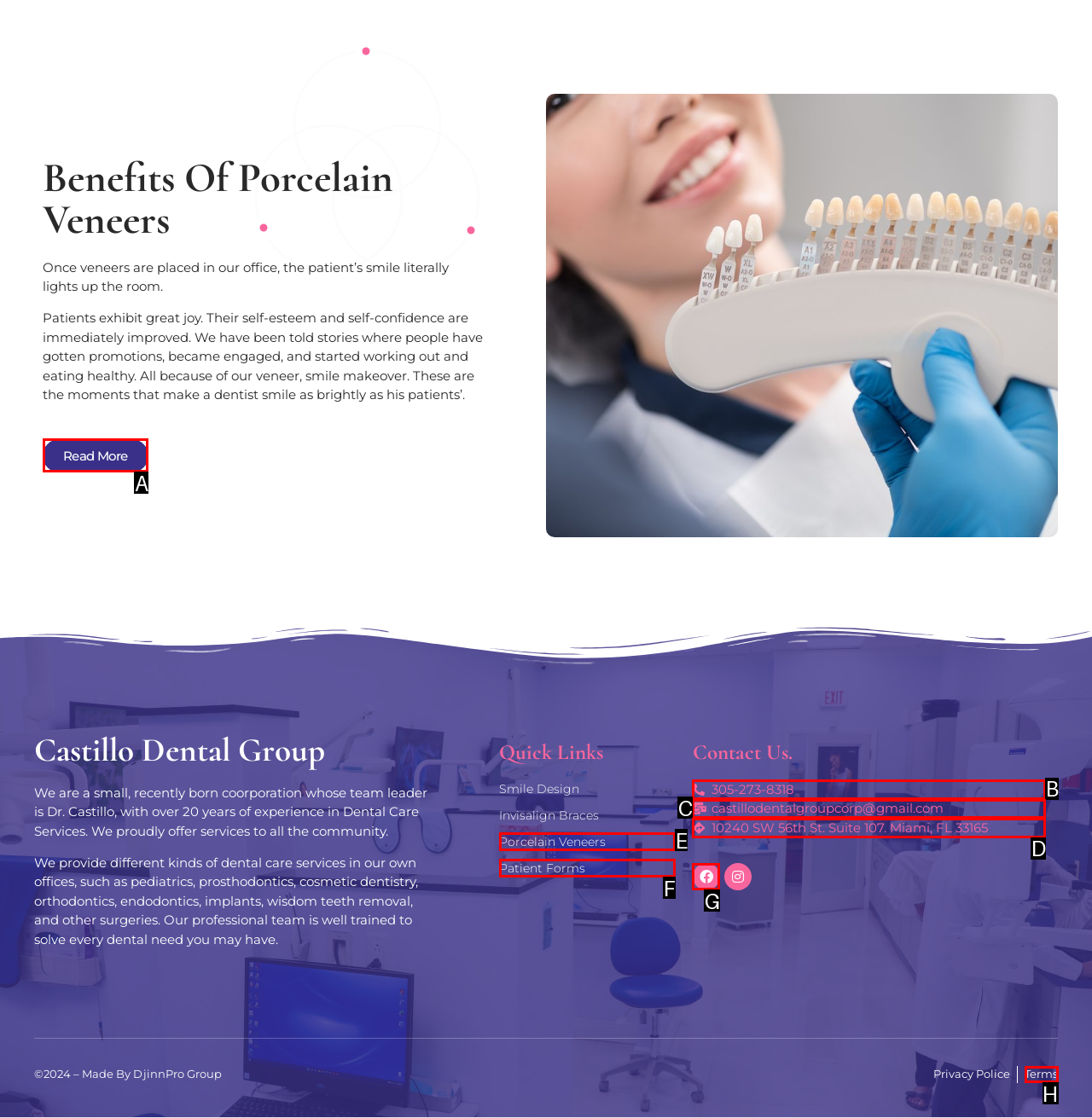Tell me which one HTML element I should click to complete the following task: Check our Facebook page
Answer with the option's letter from the given choices directly.

G